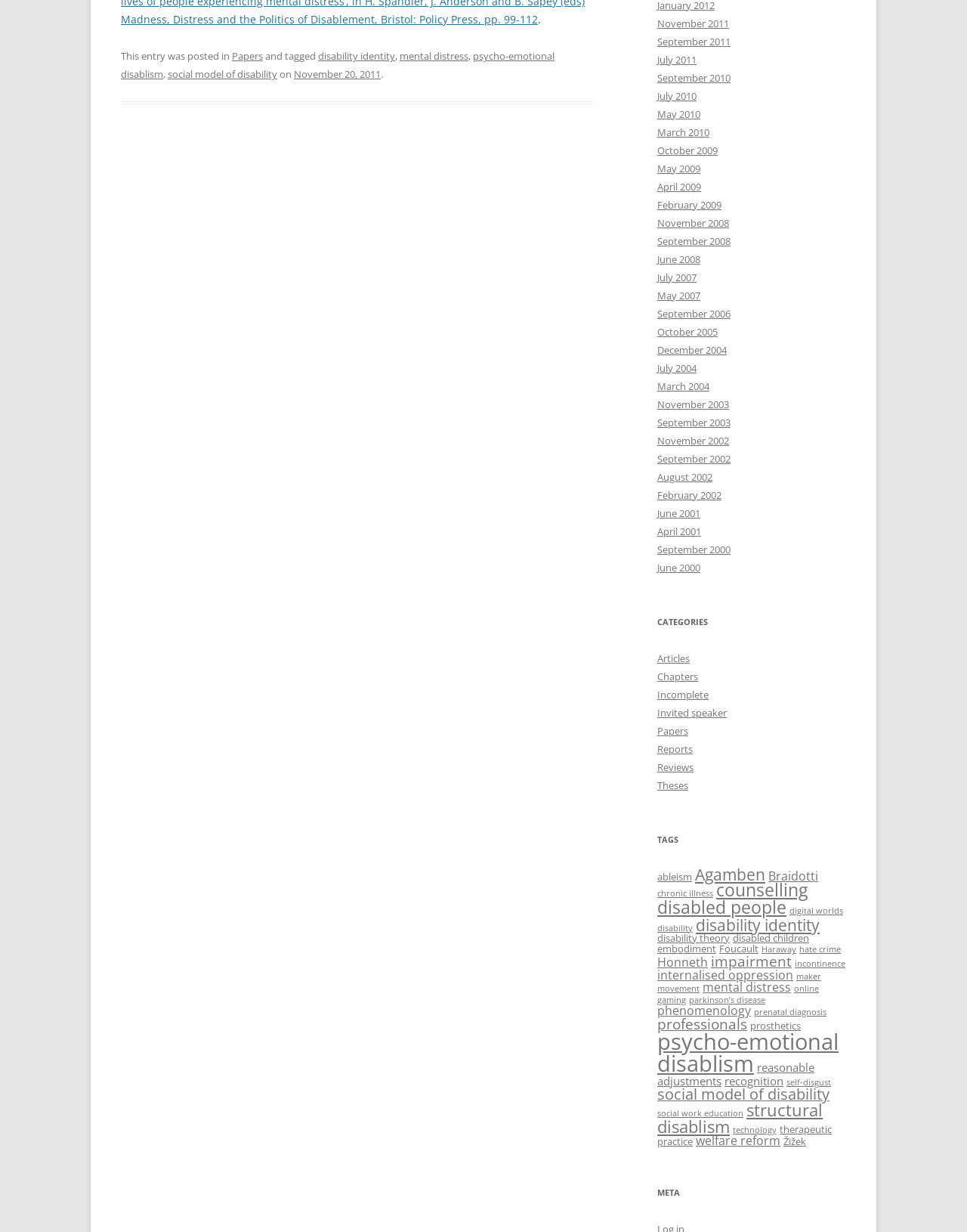Could you highlight the region that needs to be clicked to execute the instruction: "Read articles about 'mental distress'"?

[0.413, 0.04, 0.484, 0.051]